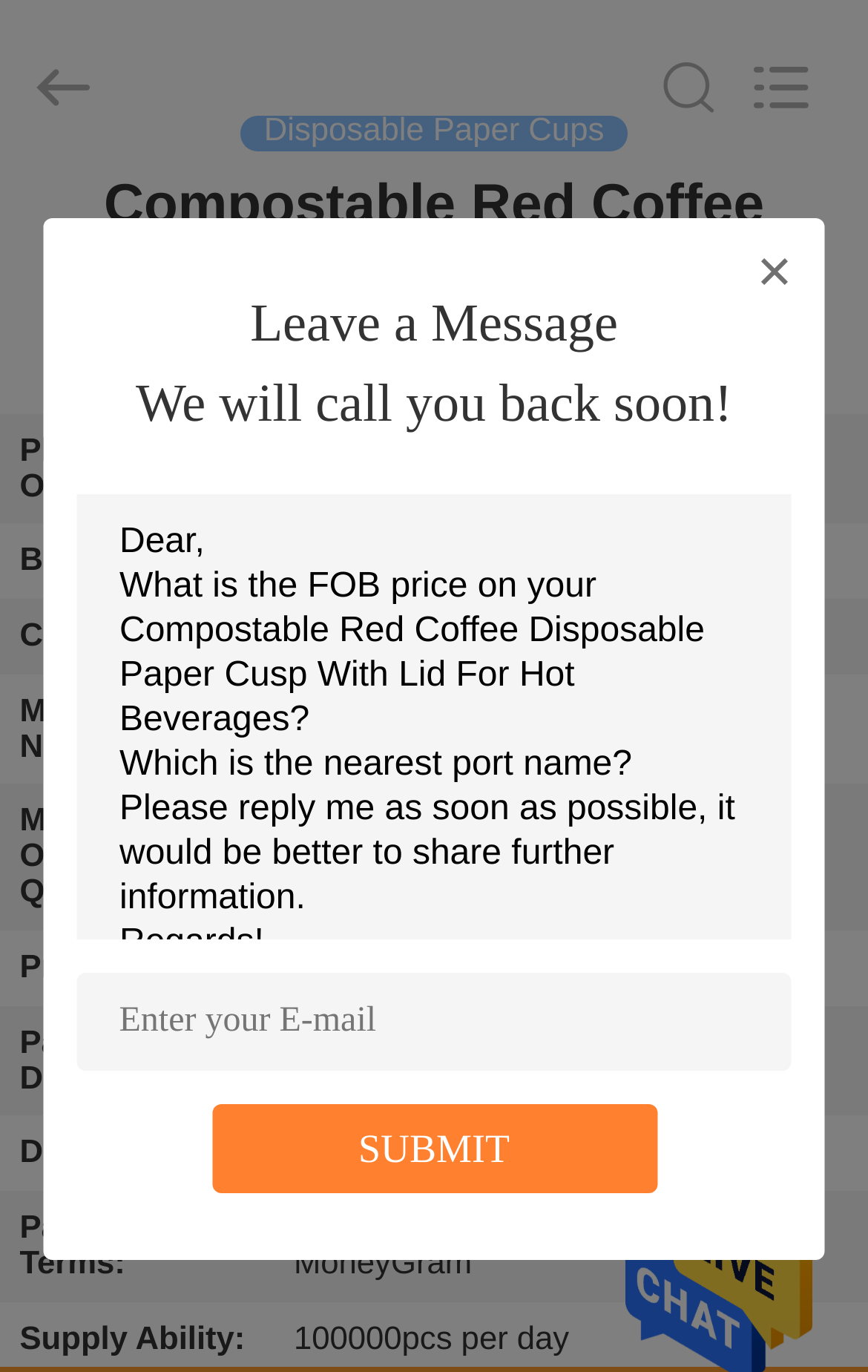Provide a thorough and detailed response to the question by examining the image: 
What is the price range of the product?

I found the price range by looking at the table with product details, where it is listed as 'Price:' with the value '$0.01-0.07/pcs'.